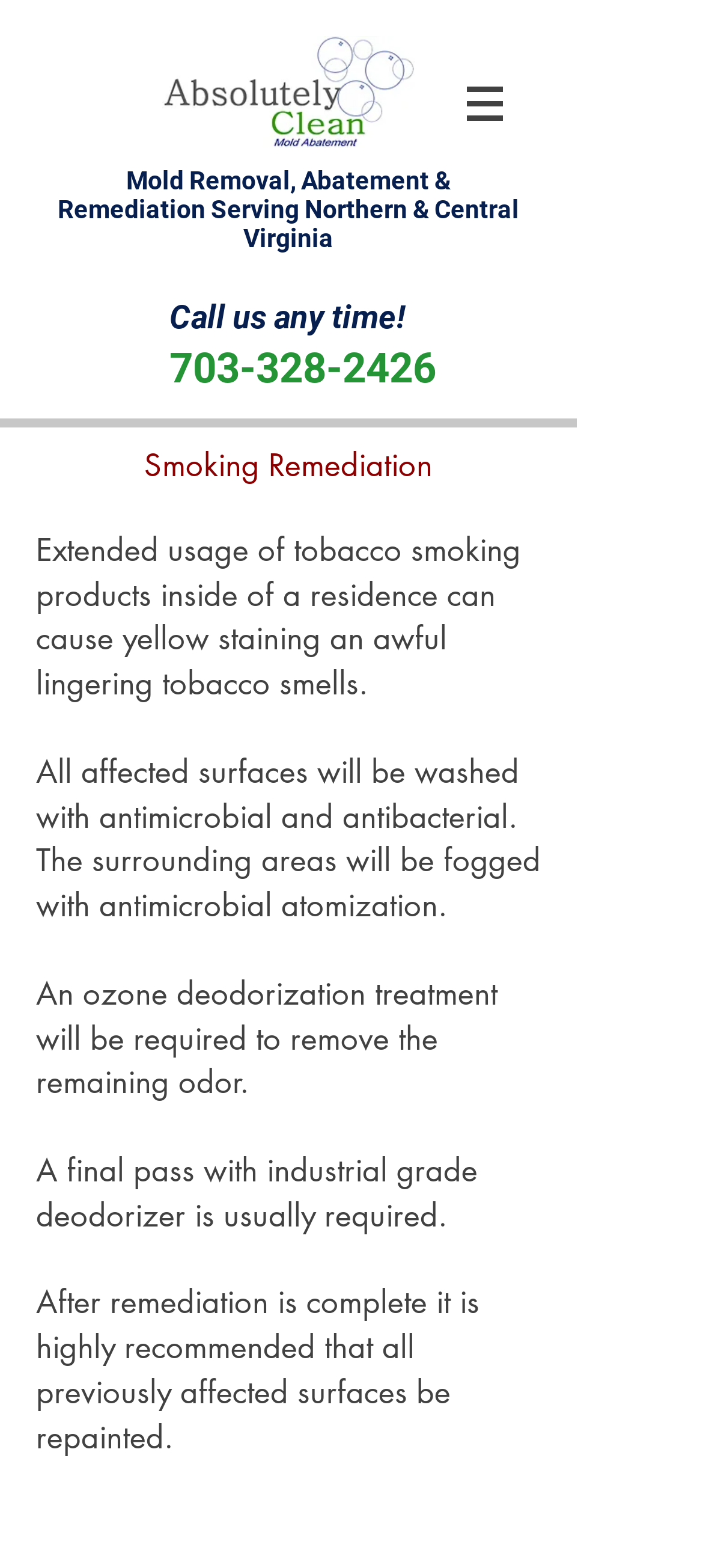Can you look at the image and give a comprehensive answer to the question:
What is the region served by the company?

I found the region served by the company by looking at the heading element that describes the company's service area, which states 'Mold Removal, Abatement & Remediation Serving Northern & Central Virginia'.